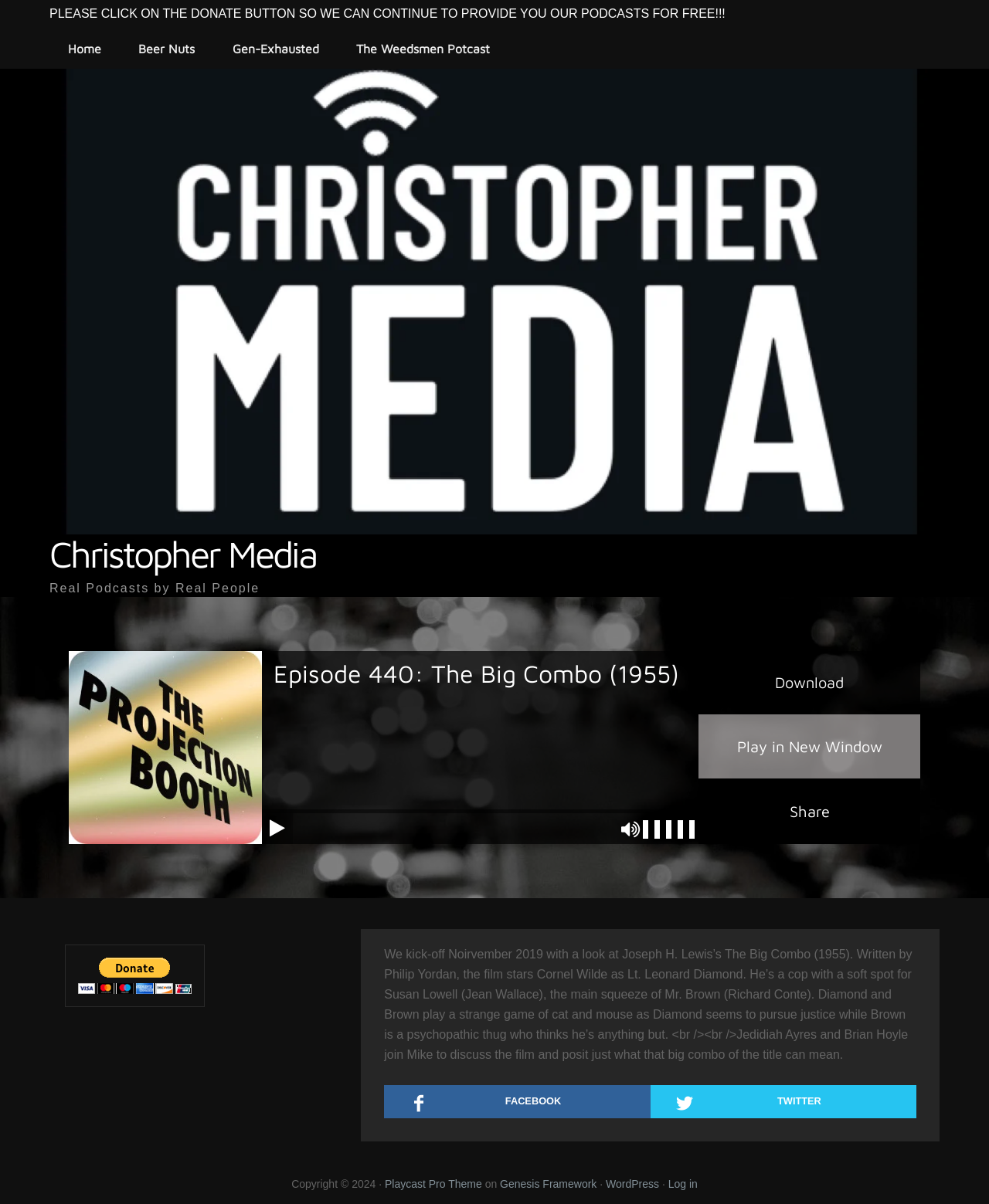Determine the bounding box coordinates of the region to click in order to accomplish the following instruction: "Download the episode". Provide the coordinates as four float numbers between 0 and 1, specifically [left, top, right, bottom].

[0.707, 0.541, 0.93, 0.593]